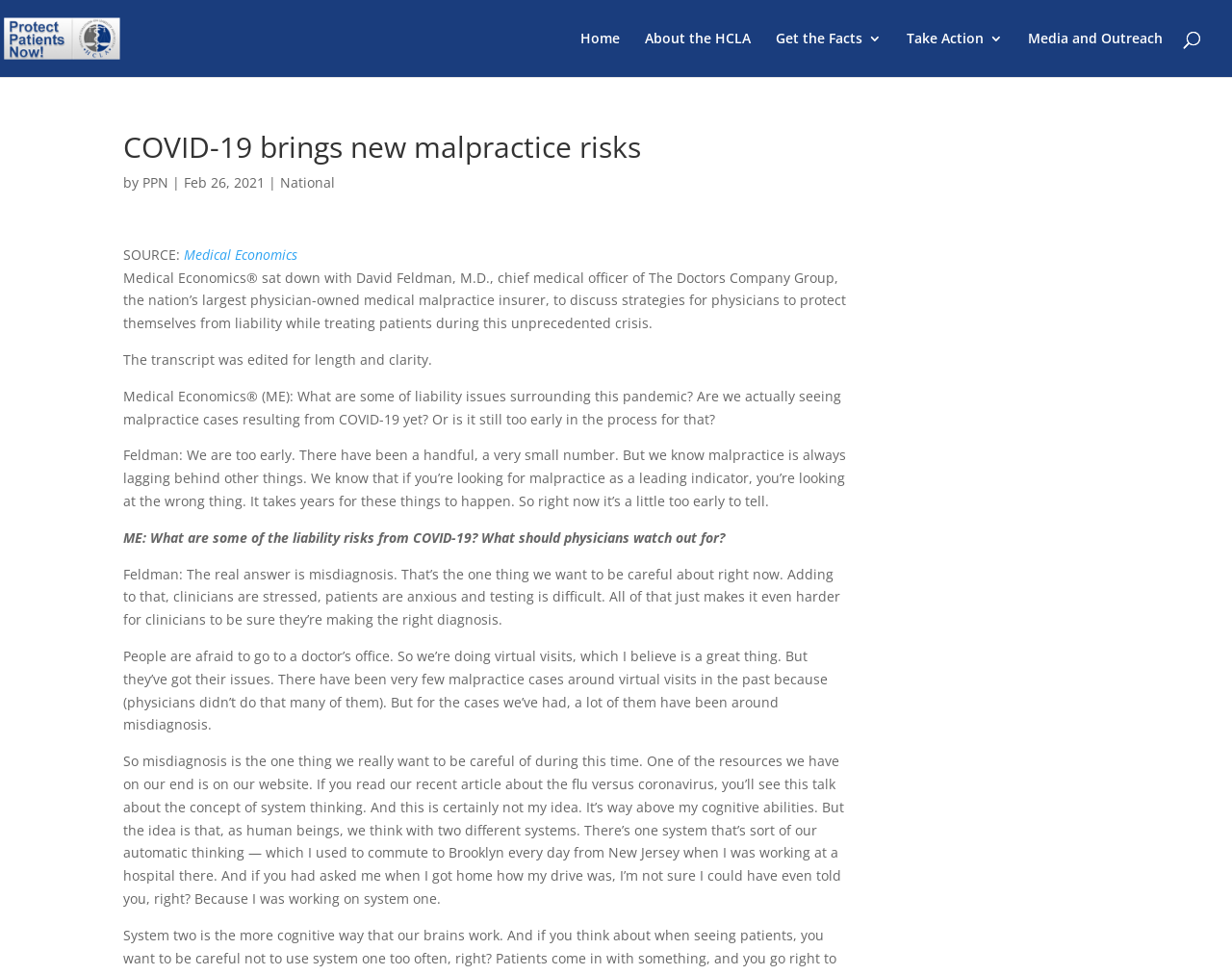Who is being interviewed?
Refer to the image and provide a one-word or short phrase answer.

David Feldman